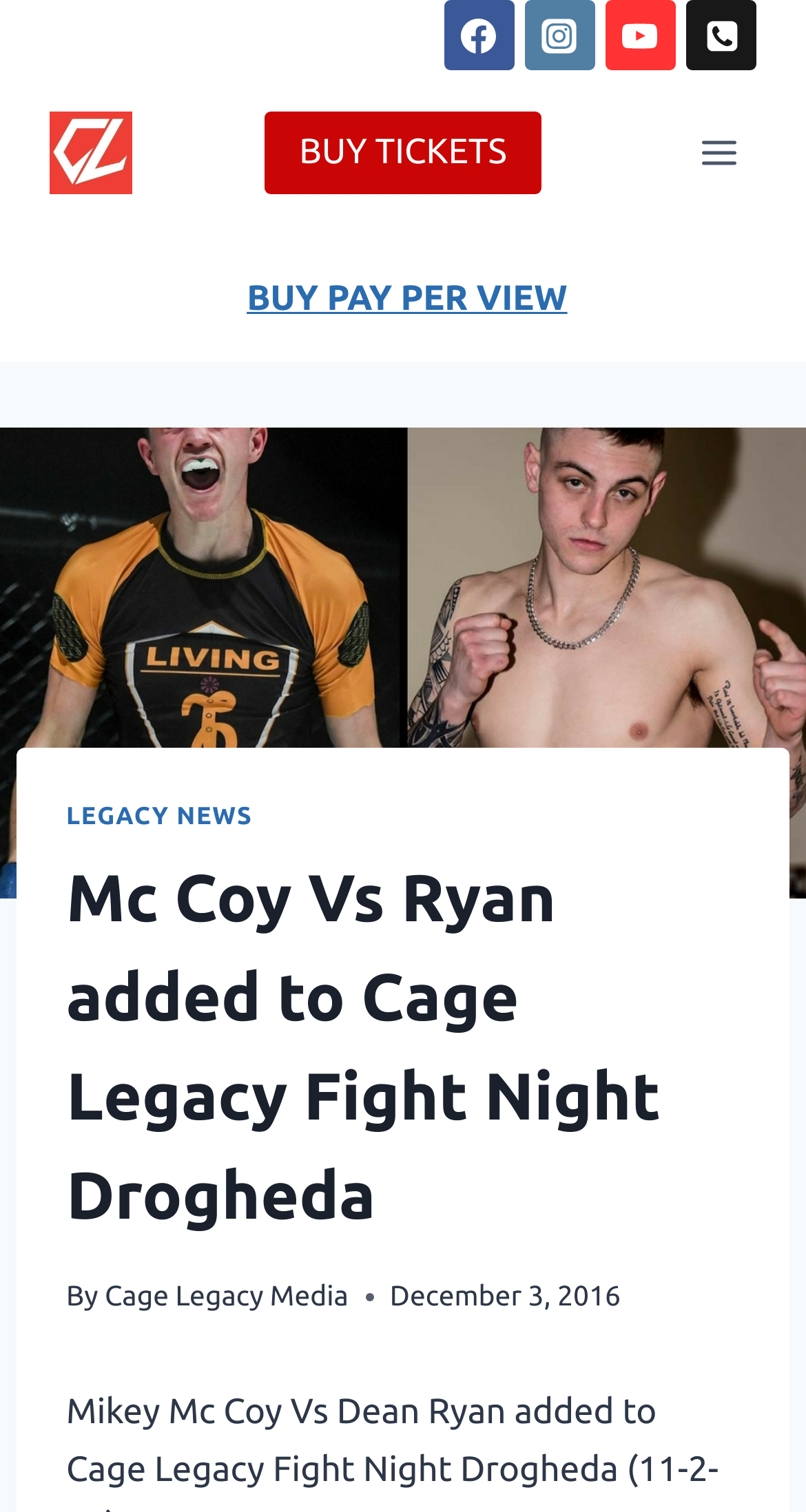Articulate a complete and detailed caption of the webpage elements.

The webpage is about Cage Legacy Fight Night Drogheda, specifically the addition of Mikey Mc Coy vs Dean Ryan to the event. 

At the top, there are four social media links: Facebook, Instagram, YouTube, and Phone, each accompanied by an image, aligned horizontally and taking up the full width of the page. 

Below these links, there is a prominent link to "Cage Legacy" with a corresponding image. To the right of this link, there is a "BUY TICKETS" button. 

On the top right corner, there is an "Open menu" button. 

The main content of the page is a news article with a heading that matches the meta description. The article is divided into sections, with a subheading "LEGACY NEWS" at the top. The article text is not explicitly mentioned, but it appears to be a news article about the fight event. 

At the bottom of the article, there is a "BUY PAY PER VIEW" link, and below that, the author and publication date of the article are mentioned, with the publication date being December 3, 2016.